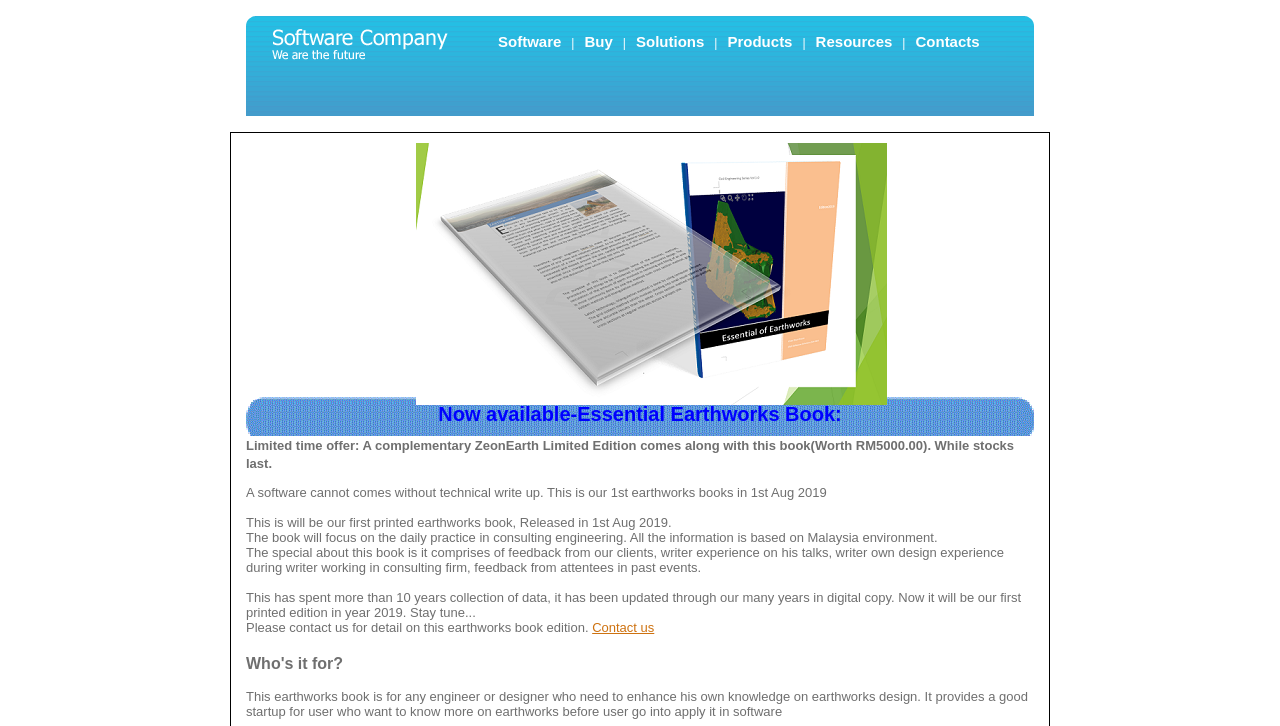Given the element description Resources, identify the bounding box coordinates for the UI element on the webpage screenshot. The format should be (top-left x, top-left y, bottom-right x, bottom-right y), with values between 0 and 1.

[0.637, 0.045, 0.697, 0.069]